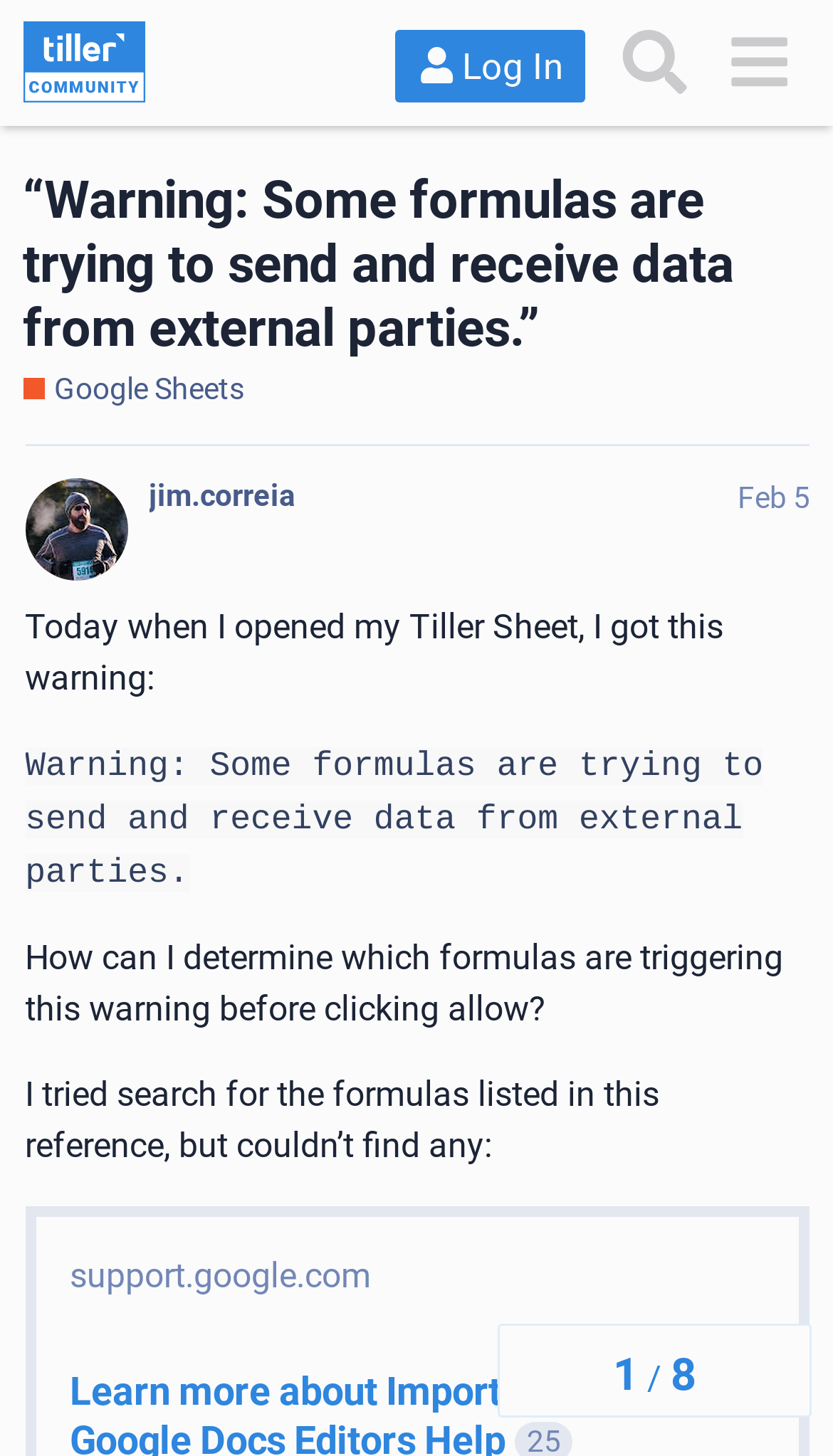What is the name of the community mentioned on the webpage?
Please describe in detail the information shown in the image to answer the question.

I found the community name by looking at the link element with the text 'Tiller Community' located at the top-left corner of the webpage.